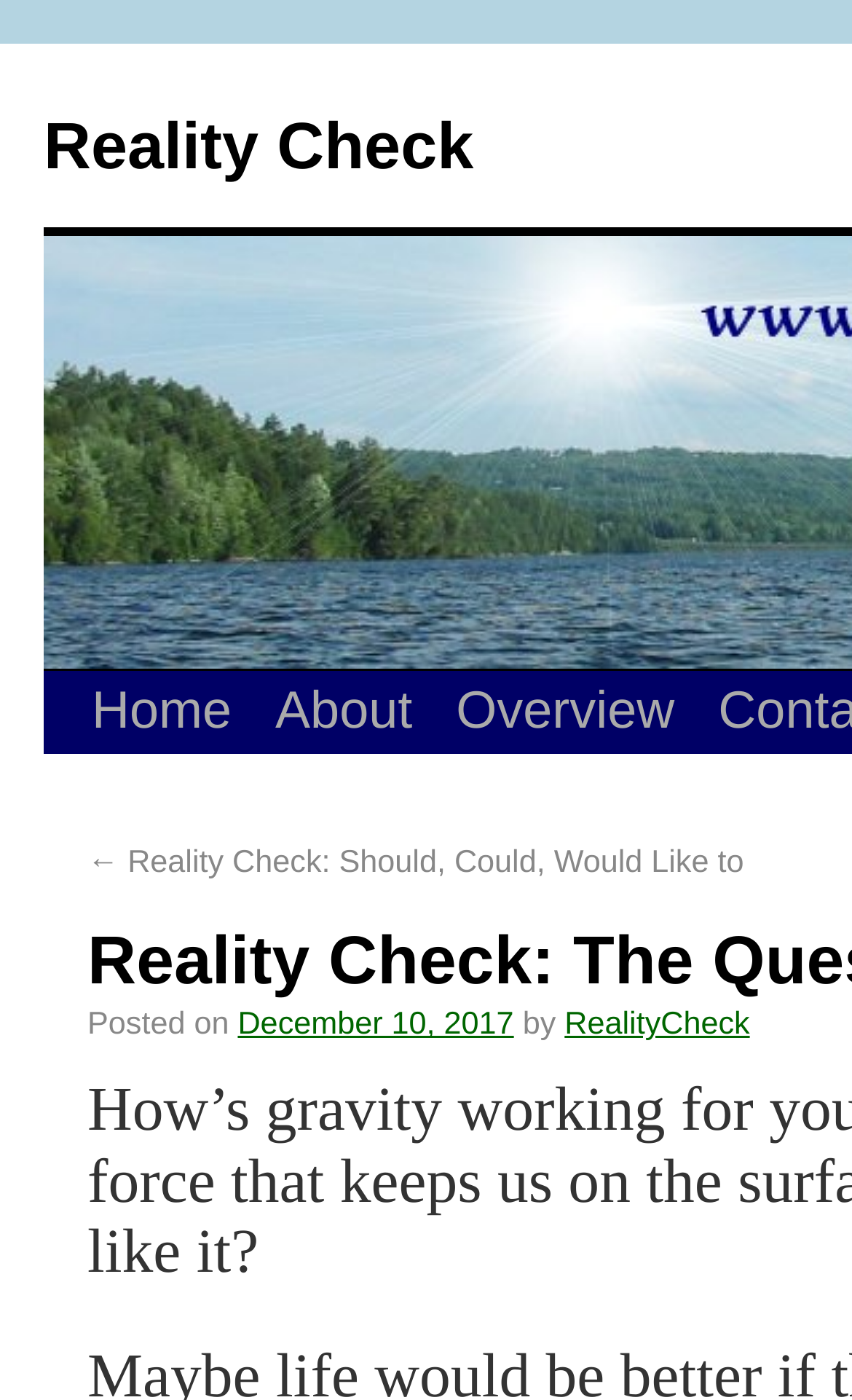Identify and provide the title of the webpage.

Reality Check: The Question of Gravity